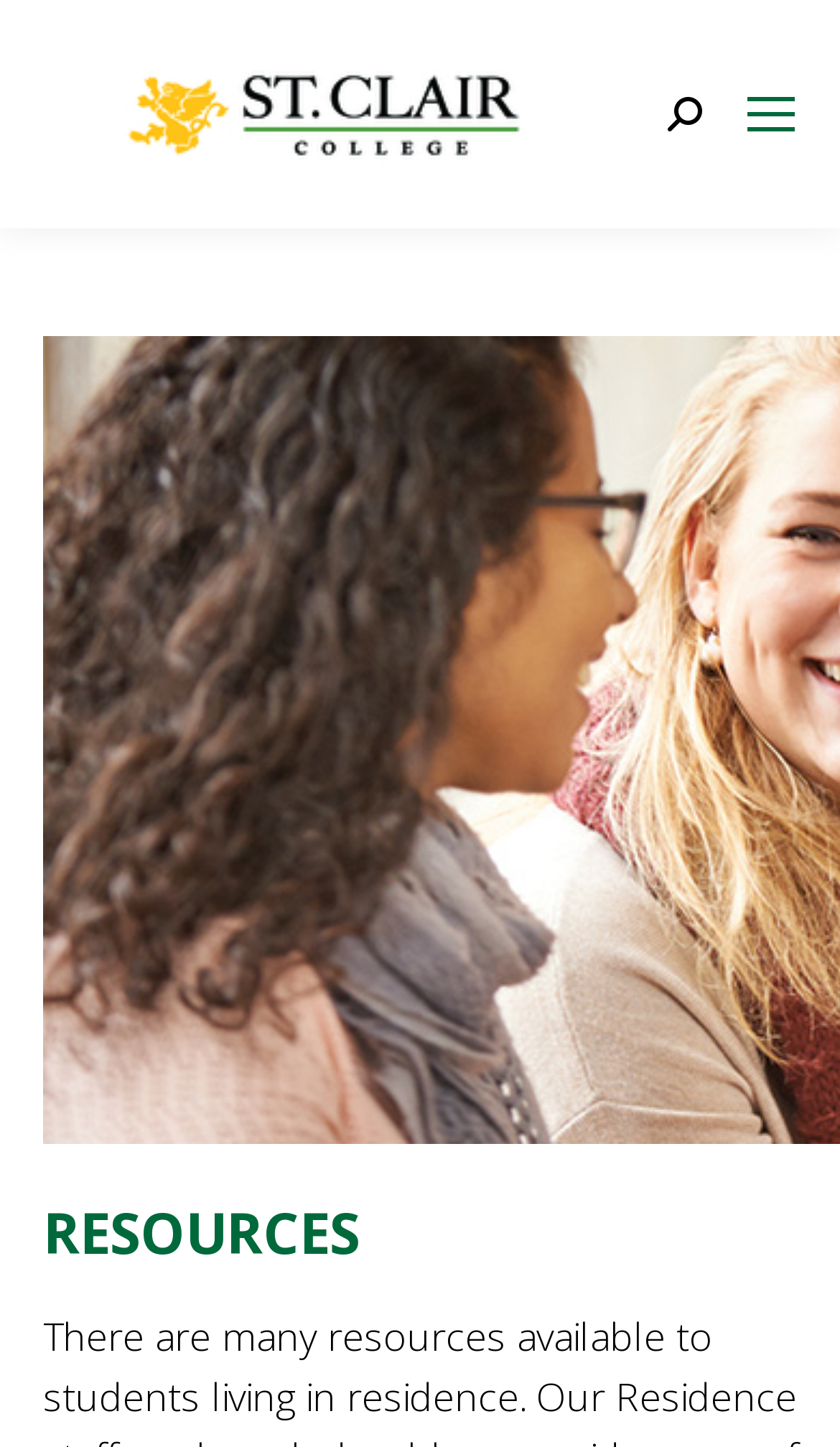Explain in detail what is displayed on the webpage.

The webpage is about the resources of St. Clair College Residence. At the top right corner, there is a mobile menu icon and a search bar with a label "Search:" next to it. The search bar has a magnifying glass icon. Below the search bar, there is a logo of St. Clair College Residence, which is an image with a link to the college's residence page. The logo is positioned at the top center of the page.

The main content of the page is headed by a large heading "RESOURCES" located at the top center of the page, below the logo. There are no other visible UI elements or text in the main content area.

At the bottom right corner of the page, there is a "Go to Top" link with an upward arrow icon, which allows users to navigate back to the top of the page.